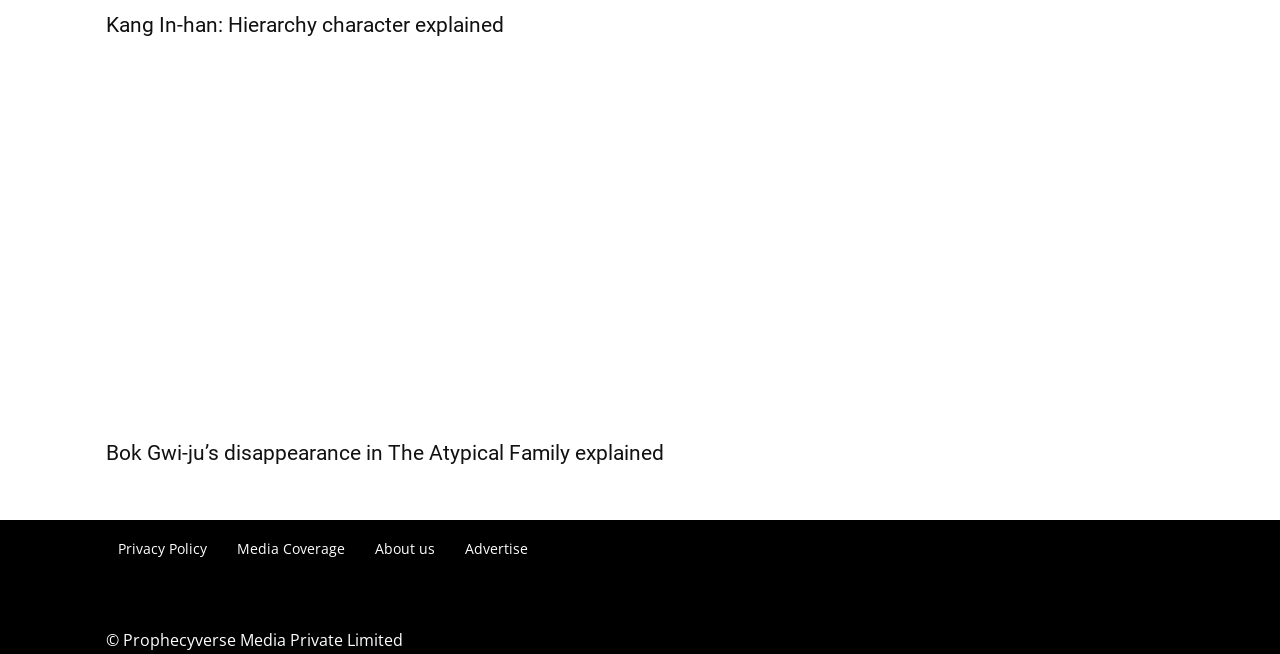What is the topic of the first article?
Please give a well-detailed answer to the question.

The first article's heading is 'Kang In-han: Hierarchy character explained', which suggests that the topic of the article is Kang In-han, likely a character from a TV show or movie.